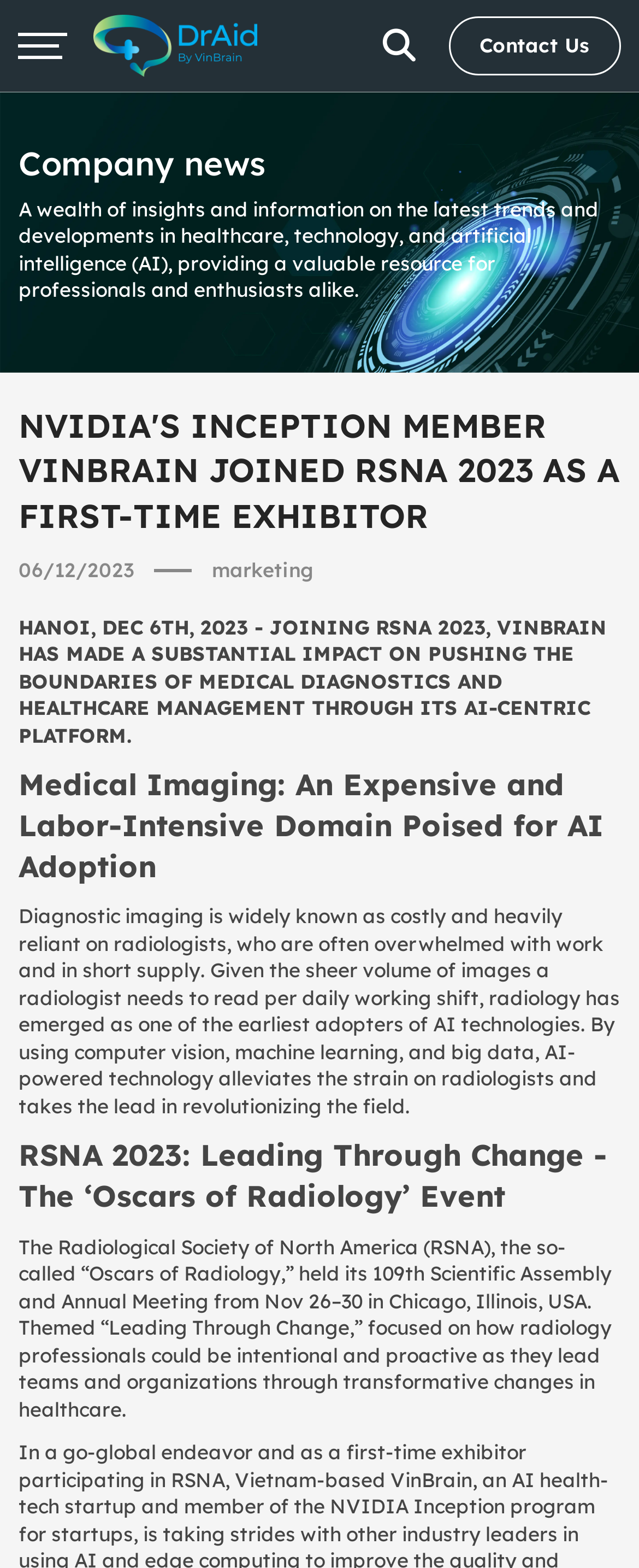What is the field that is poised for AI adoption?
Answer the question based on the image using a single word or a brief phrase.

Medical Imaging